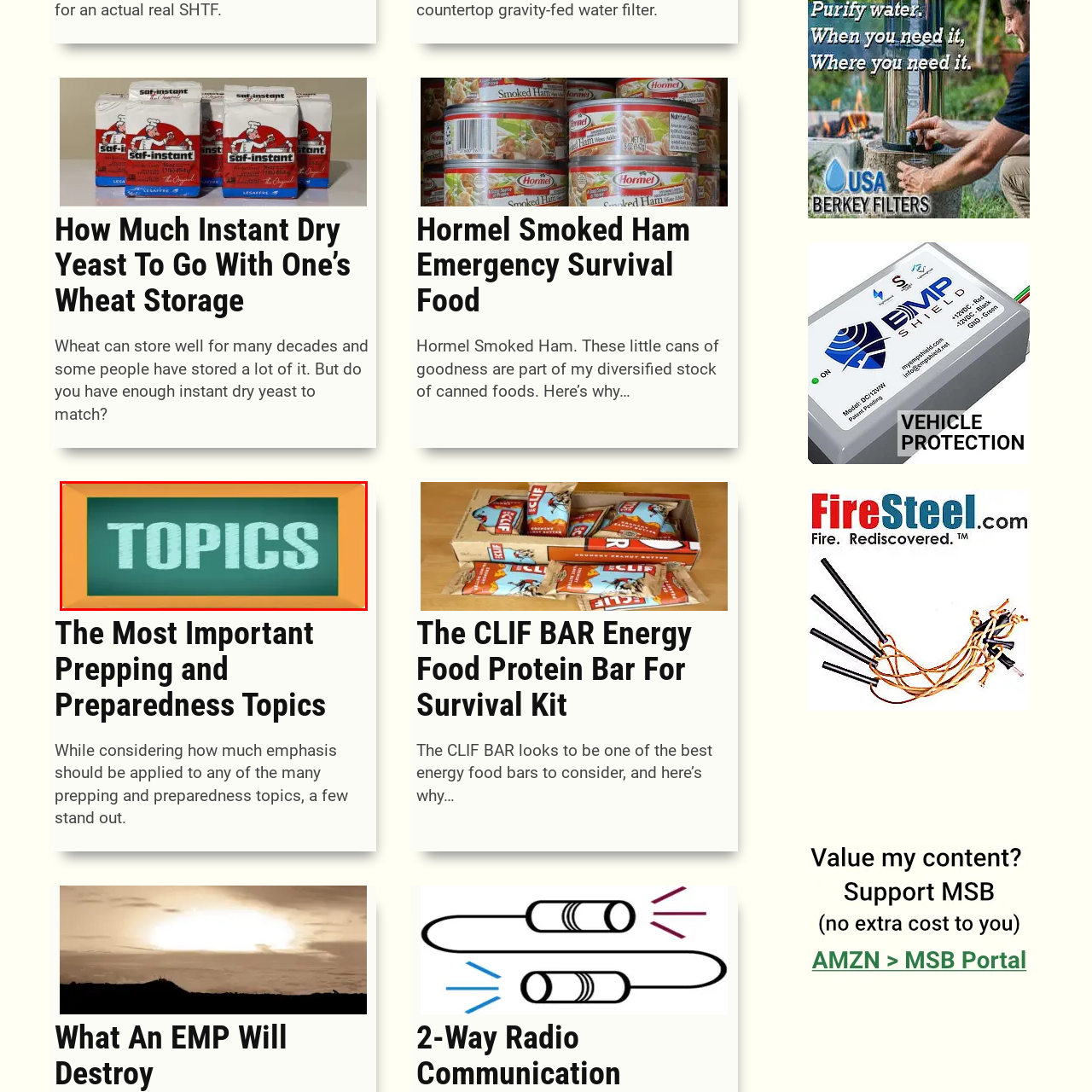What color is the border of the image?
Observe the section of the image outlined in red and answer concisely with a single word or phrase.

Orange